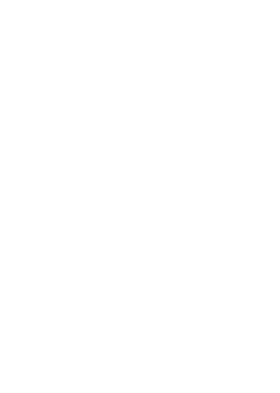What type of webpage is the image likely to be on? Using the information from the screenshot, answer with a single word or phrase.

Economics and investment insights webpage